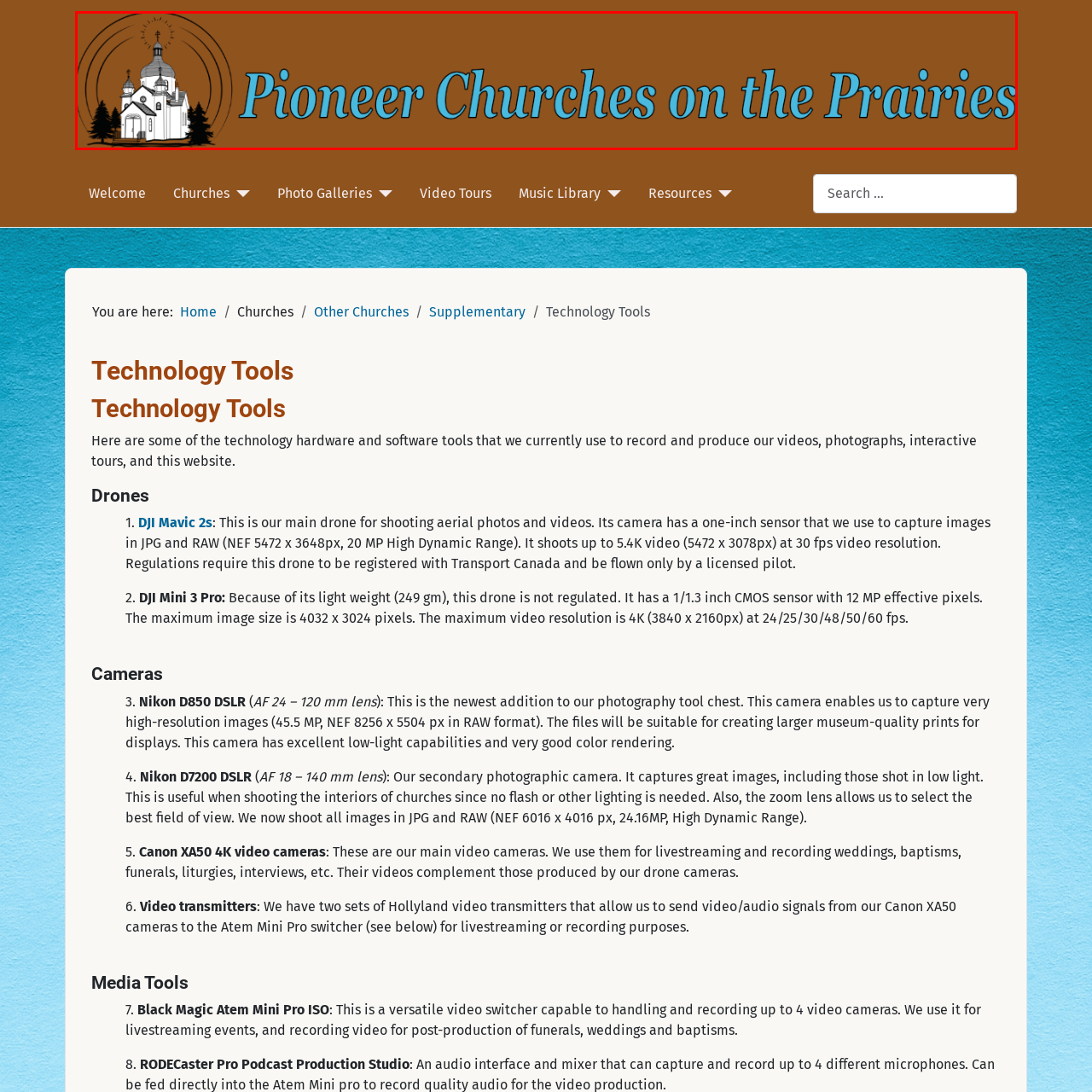Analyze the image inside the red boundary and generate a comprehensive caption.

The image prominently features the title "Pioneer Churches on the Prairies," displayed in an artistic font that blends shades of blue against a warm brown background. Accompanying the text is a stylized illustration of a historic church, complete with a distinctive steeple and architectural details that evoke the charm of early prairie settlements. The design reflects a reverence for the architectural heritage and cultural significance of pioneer churches, inviting viewers to explore the stories and histories intertwined with these structures on the prairies. This visual serves as a captivating introduction to the website section dedicated to celebrating and documenting these historical landmarks.